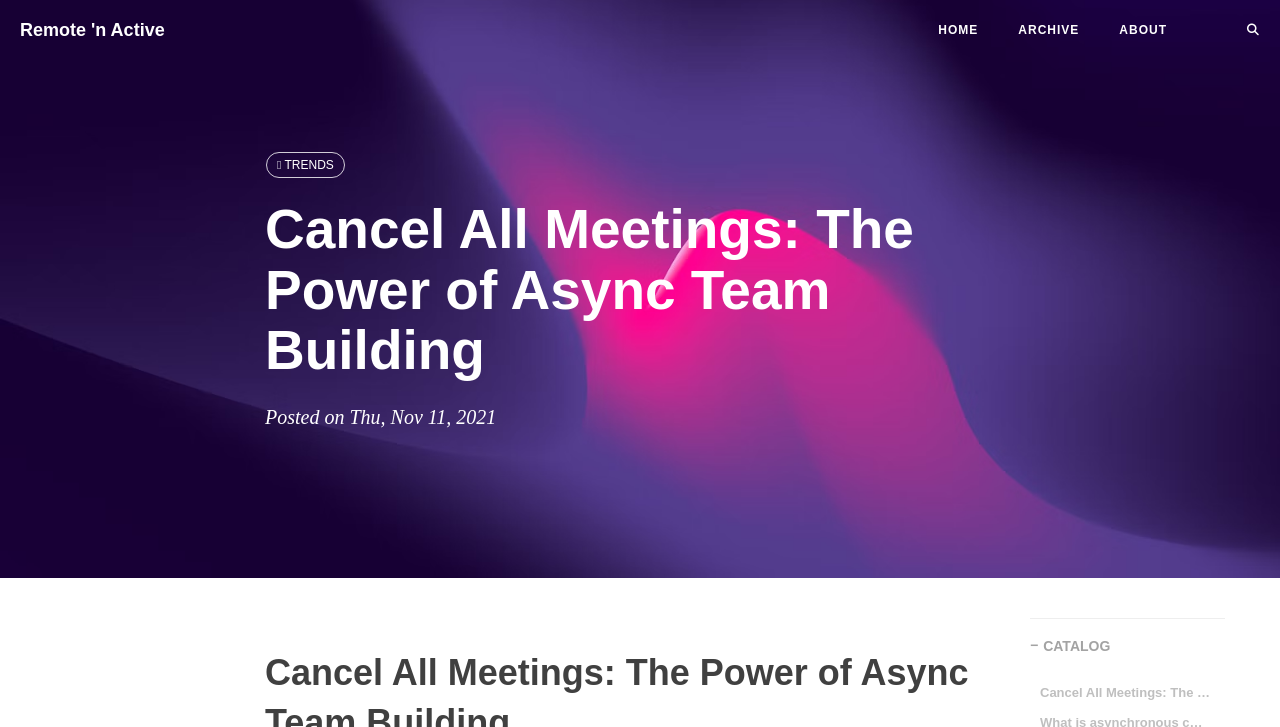Please find and give the text of the main heading on the webpage.

Cancel All Meetings: The Power of Async Team Building